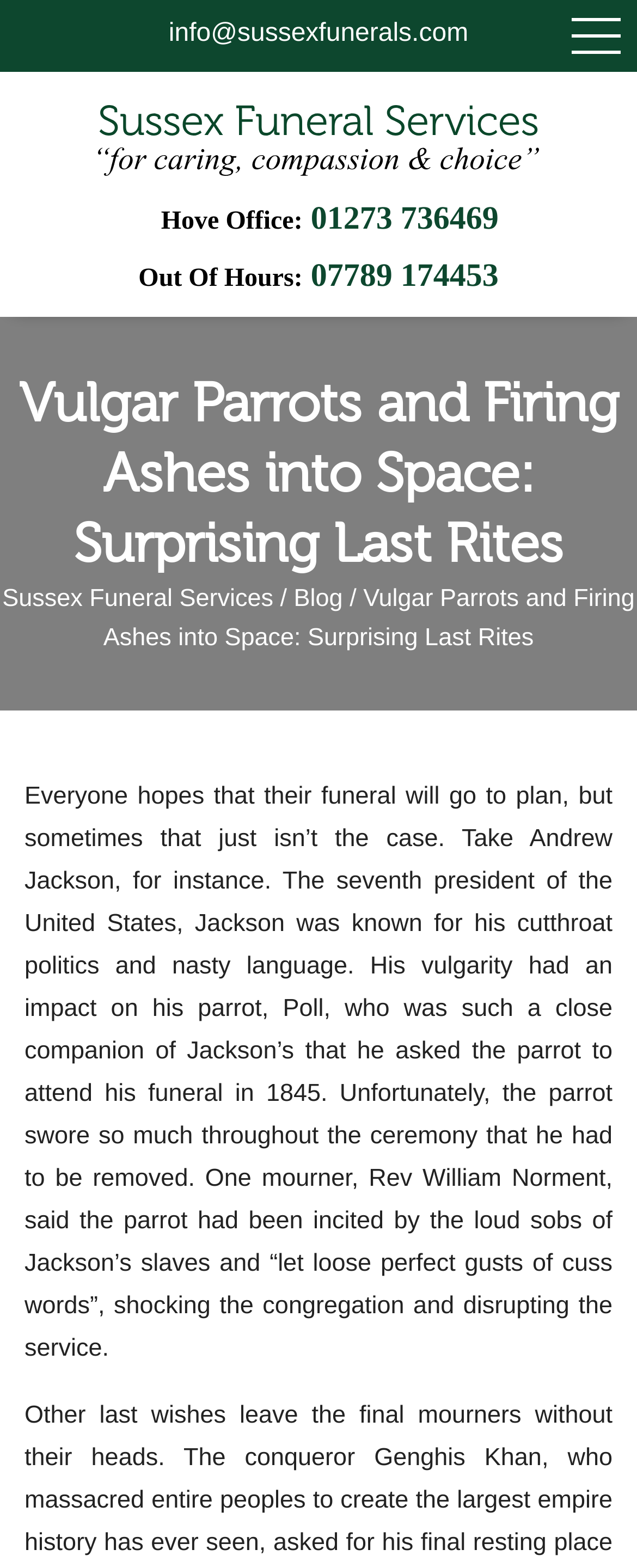Please determine and provide the text content of the webpage's heading.

Vulgar Parrots and Firing Ashes into Space: Surprising Last Rites